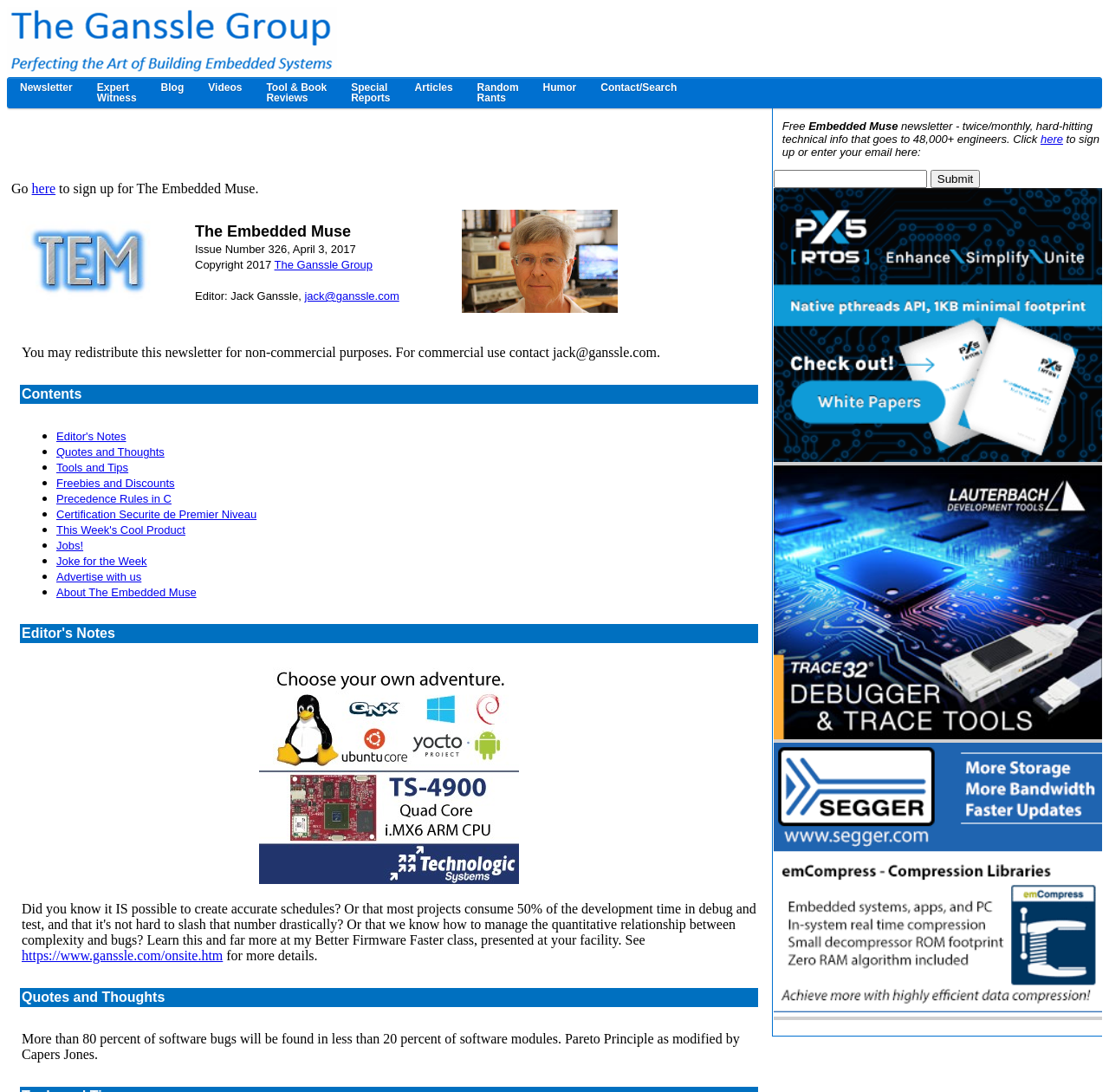Respond with a single word or phrase to the following question:
What is the topic of the 'Better Firmware Faster' class?

Firmware development